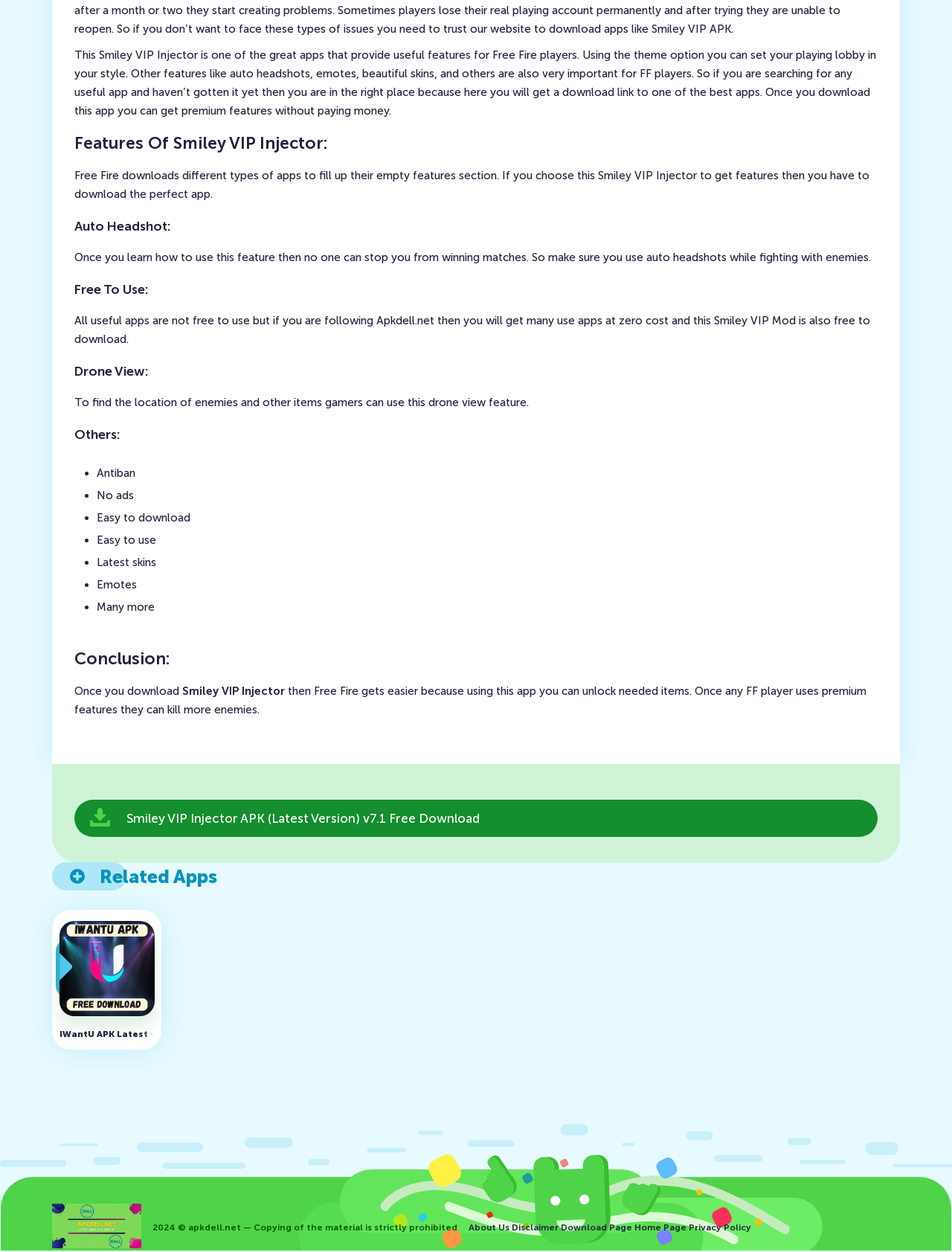Identify the bounding box for the described UI element: "Privacy Policy".

[0.723, 0.977, 0.789, 0.985]